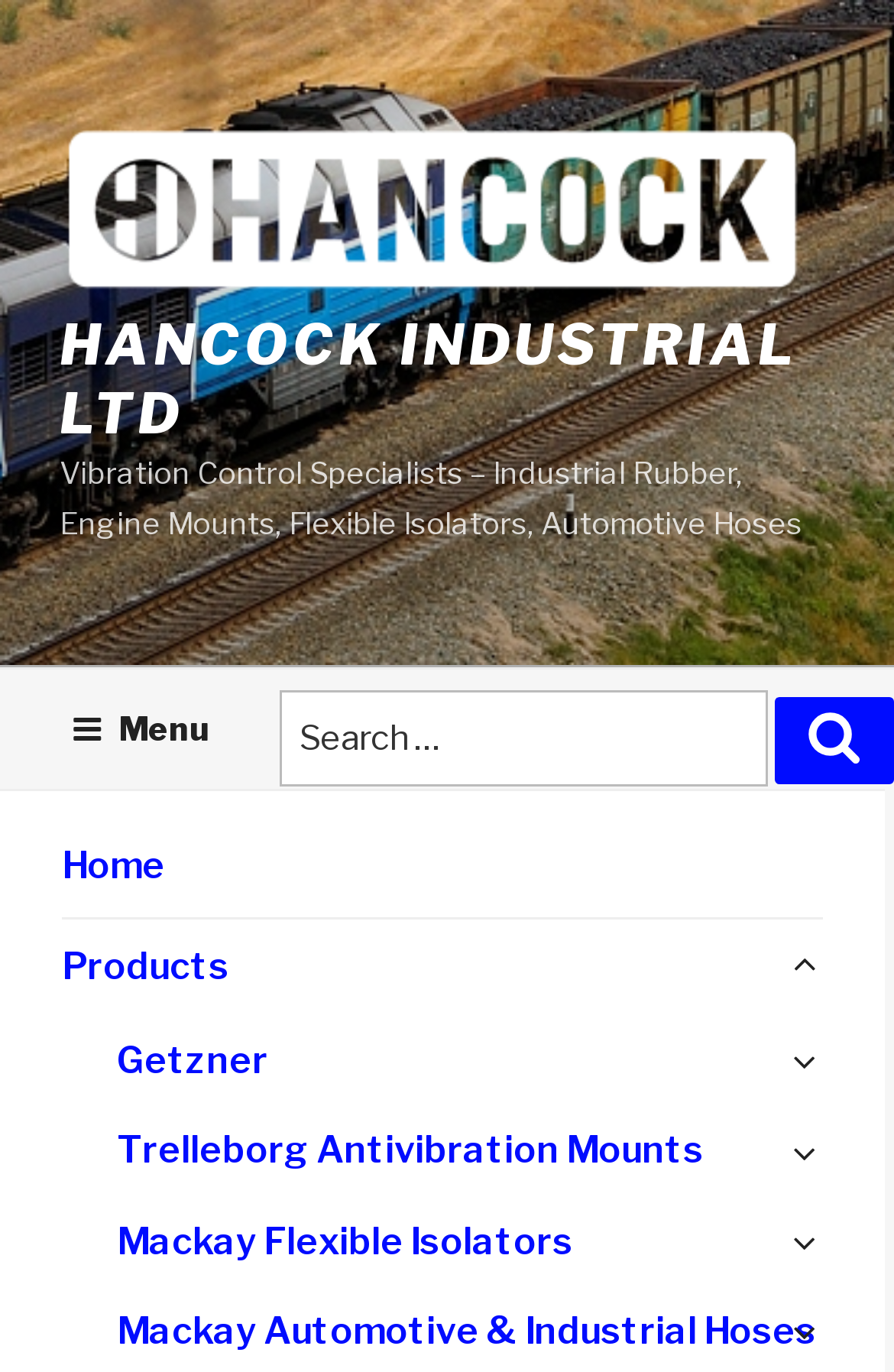Using the details from the image, please elaborate on the following question: Is the menu expanded by default?

The menu button is labeled 'Menu' and has a property 'expanded: False', indicating that the menu is not expanded by default and needs to be clicked to reveal its contents.